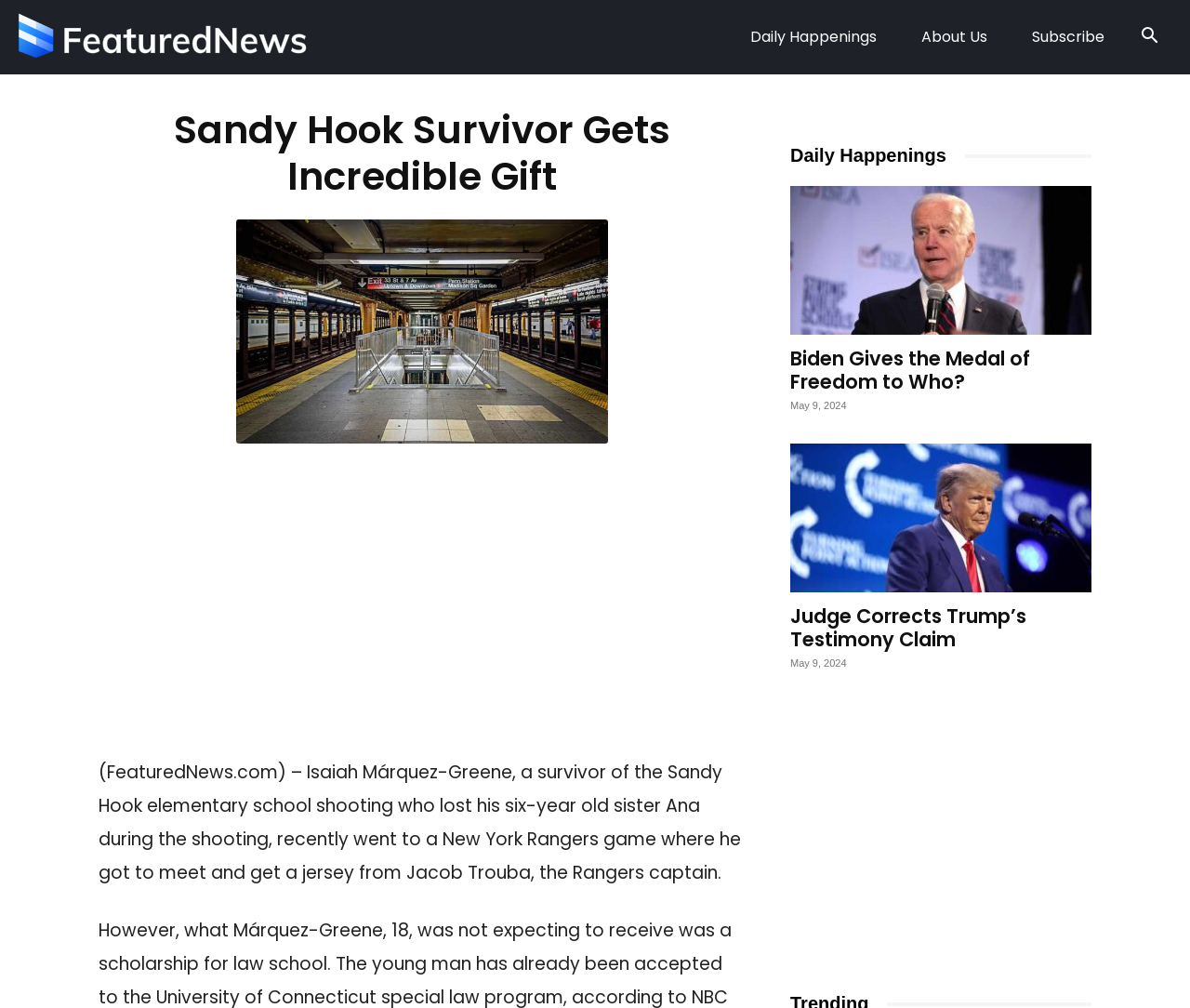Kindly determine the bounding box coordinates for the area that needs to be clicked to execute this instruction: "Read the article about Sandy Hook Survivor".

[0.083, 0.106, 0.627, 0.198]